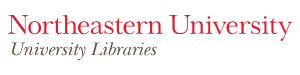Offer an in-depth caption for the image.

The image features the logo of Northeastern University Libraries, showcasing the name "Northeastern University" in a bold, red font, complemented by a softer, light brown text that reads "University Libraries" beneath it. This logo symbolizes the university's commitment to providing extensive library services and resources, supporting the academic and research needs of its students and faculty. The design reflects a modern and professional aesthetic, aligning with the institution's identity and mission in higher education.